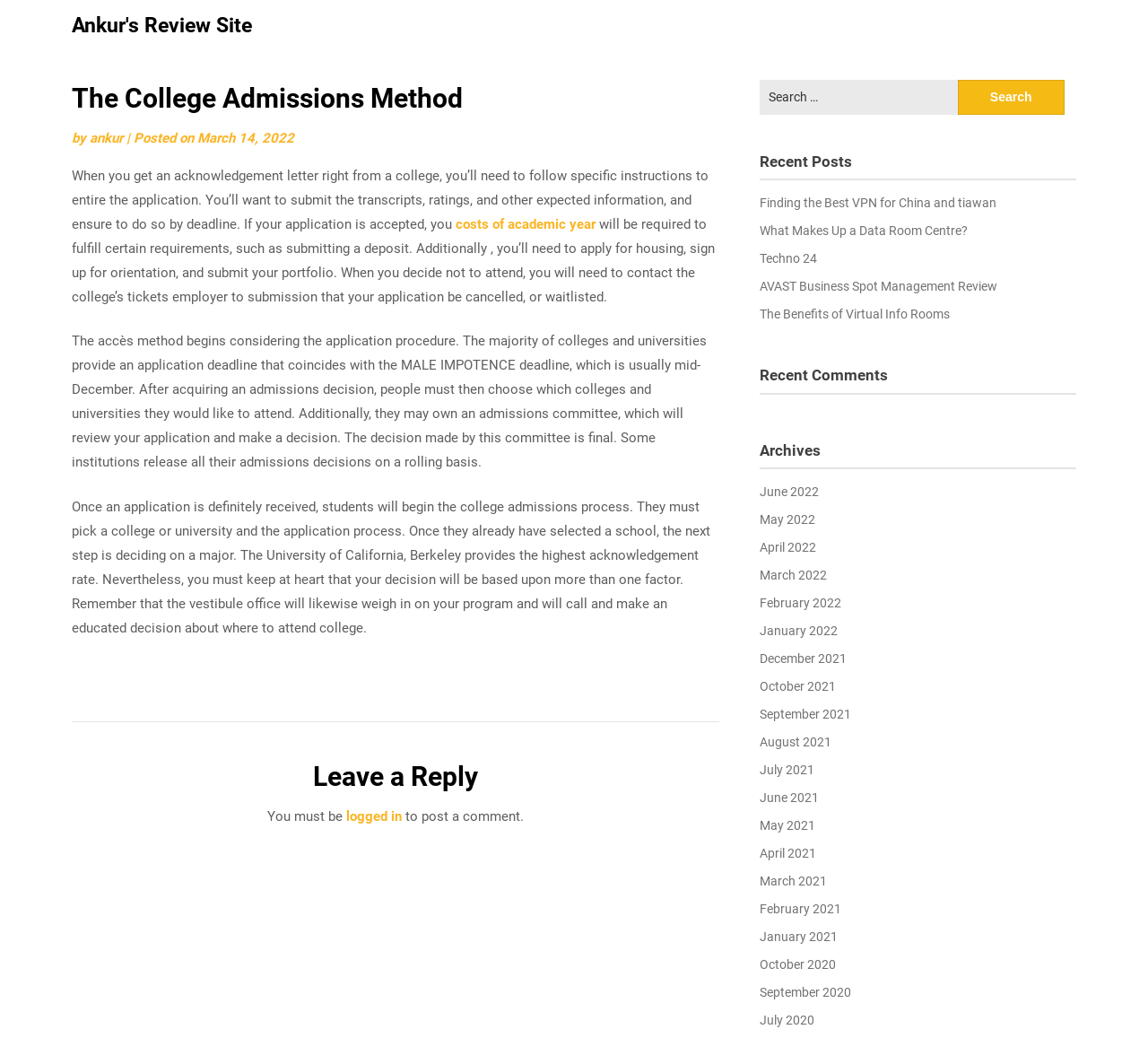Write an exhaustive caption that covers the webpage's main aspects.

The webpage is a blog post titled "The College Admissions Method" on Ankur's Review Site. At the top, there is a heading with the site's name, "Ankur's Review Site", which is also a link. Below it, there is a link to skip to the content.

The main content of the page is an article about the college admissions process. The article is divided into several paragraphs, with headings and links scattered throughout. The text explains the steps involved in the college admissions process, including submitting transcripts and ratings, applying for housing, and signing up for orientation.

On the right side of the page, there is a search bar with a button to search for specific content. Below the search bar, there are several headings and links to recent posts, recent comments, and archives. The archives section lists links to posts from different months, ranging from June 2022 to July 2020.

At the bottom of the page, there is a section to leave a reply, which requires users to be logged in.